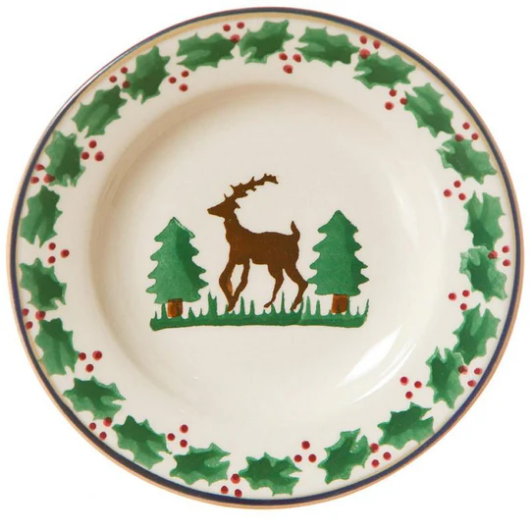Provide a thorough description of the image.

This image showcases the "Nicholas Mosse - Tiny Plate" featuring a charming reindeer design. The plate is intricately decorated with a festive border of holly leaves and red berries, enhancing its holiday spirit. At the center, a brown reindeer strolls between two vibrant green pine trees, beautifully capturing a seasonal atmosphere. This artisan piece, handmade in Ireland, measures 5.1 inches in diameter, making it perfect for serving small treats or as a decorative item. It’s an ideal addition for holiday gatherings and adds a touch of whimsy to any table setting.